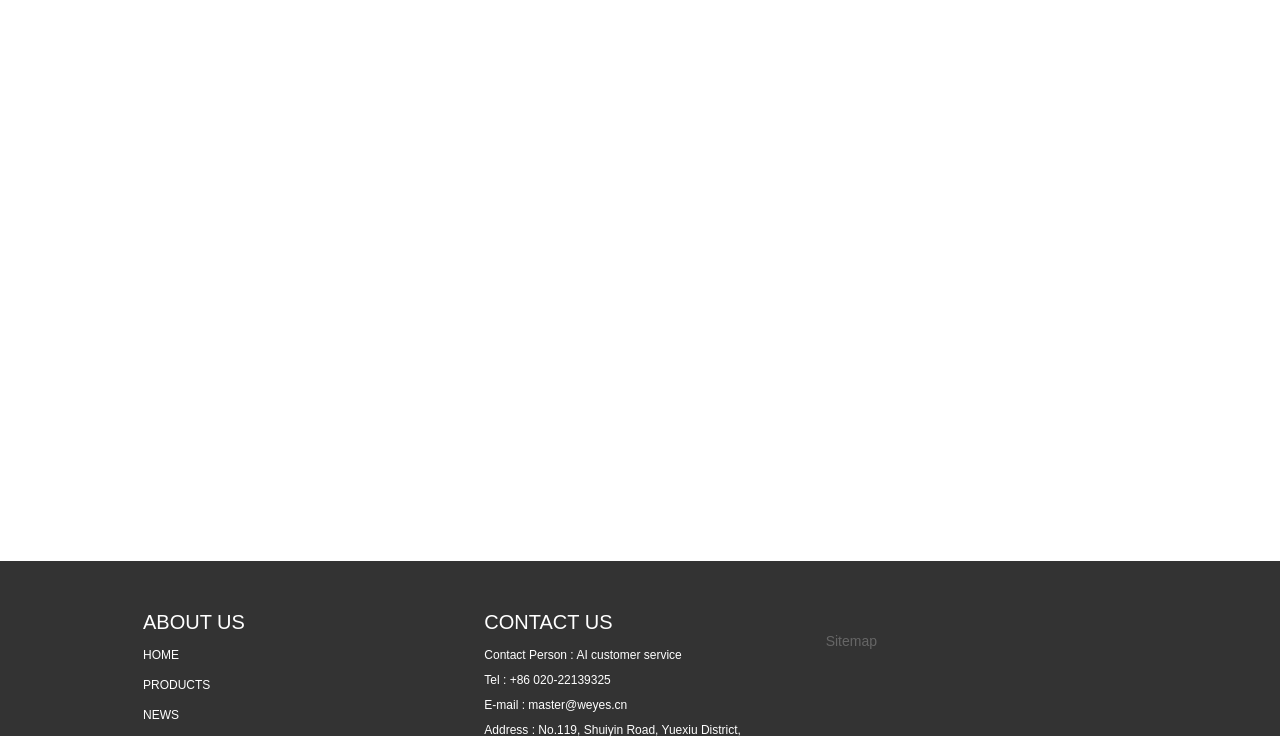Please respond to the question with a concise word or phrase:
What is the last menu item on the top?

NEWS